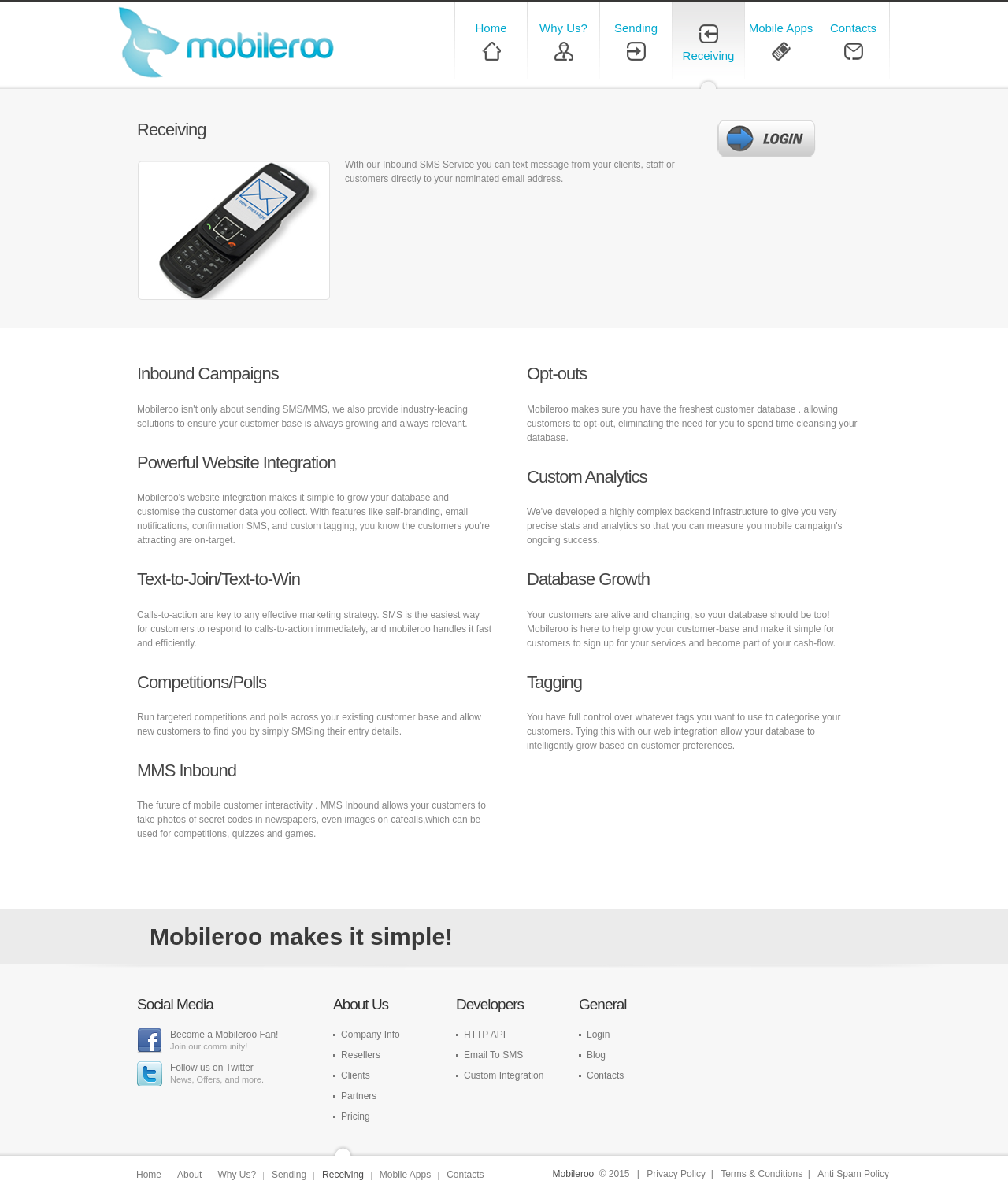Pinpoint the bounding box coordinates of the area that must be clicked to complete this instruction: "Click on the 'Login' link".

[0.582, 0.863, 0.605, 0.873]